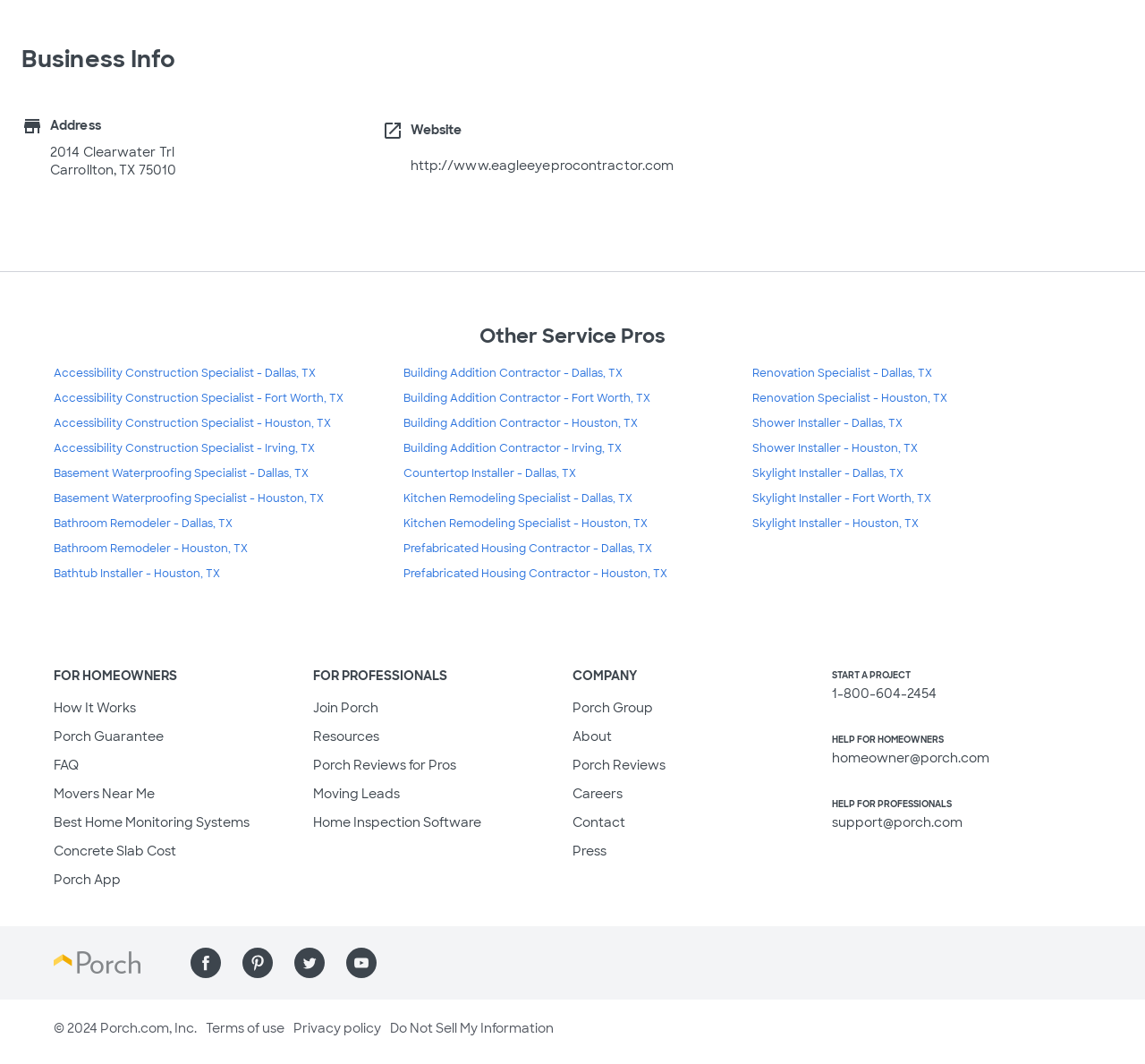Provide the bounding box coordinates of the UI element that matches the description: "aria-label="Find us on Facebook"".

[0.166, 0.891, 0.193, 0.919]